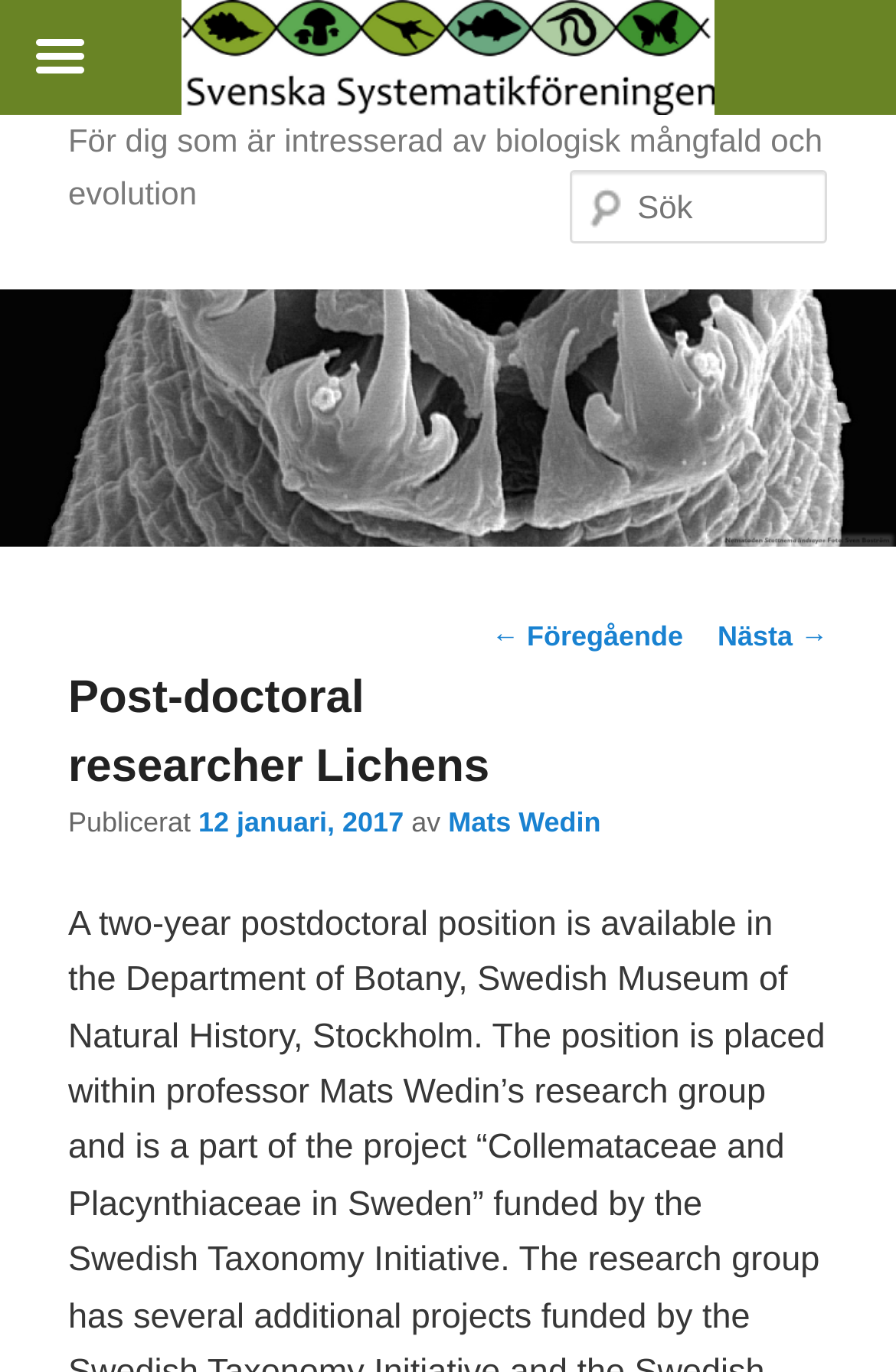Determine the bounding box coordinates for the region that must be clicked to execute the following instruction: "View post details".

[0.076, 0.49, 0.546, 0.584]